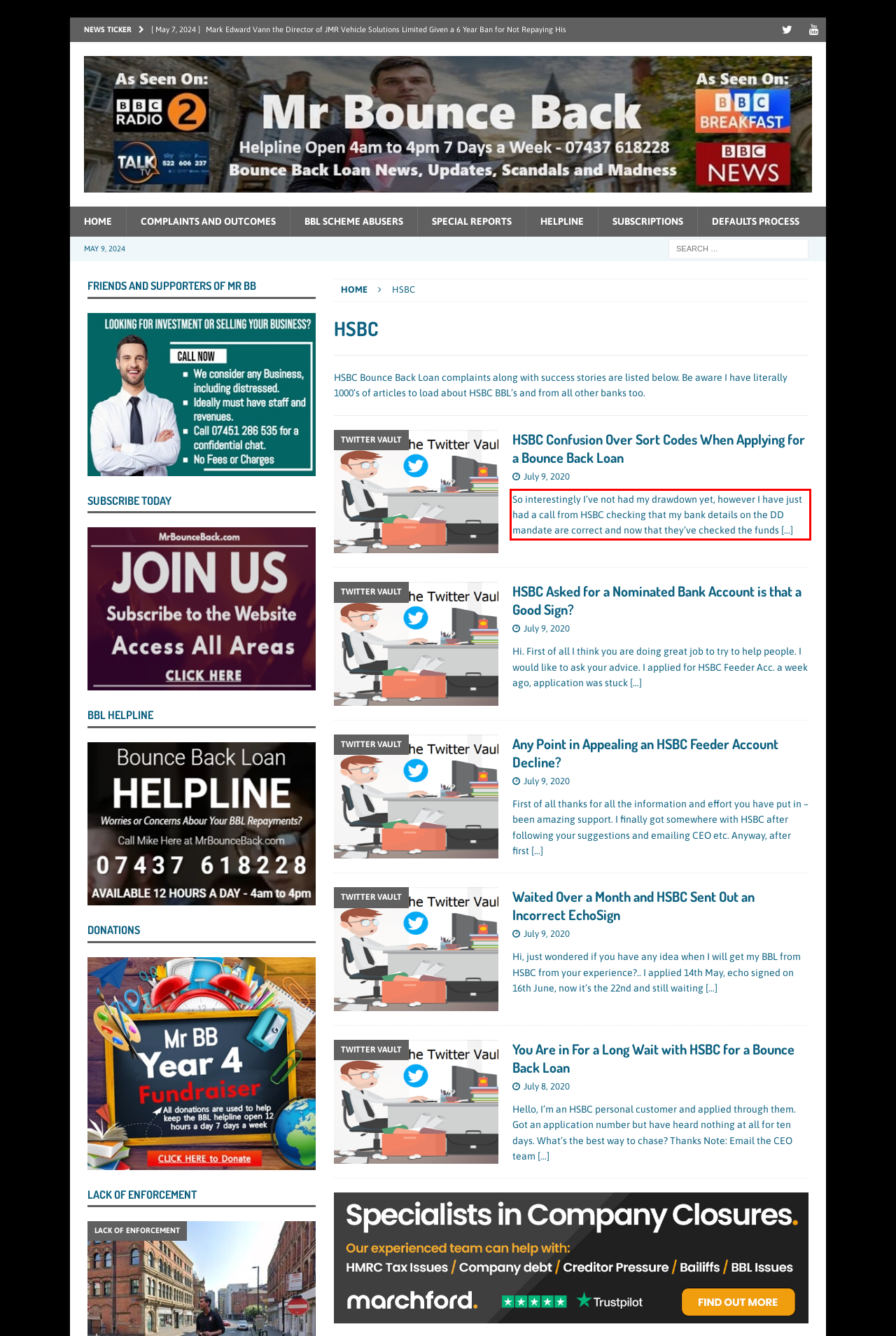Given a screenshot of a webpage with a red bounding box, please identify and retrieve the text inside the red rectangle.

So interestingly I’ve not had my drawdown yet, however I have just had a call from HSBC checking that my bank details on the DD mandate are correct and now that they’ve checked the funds […]